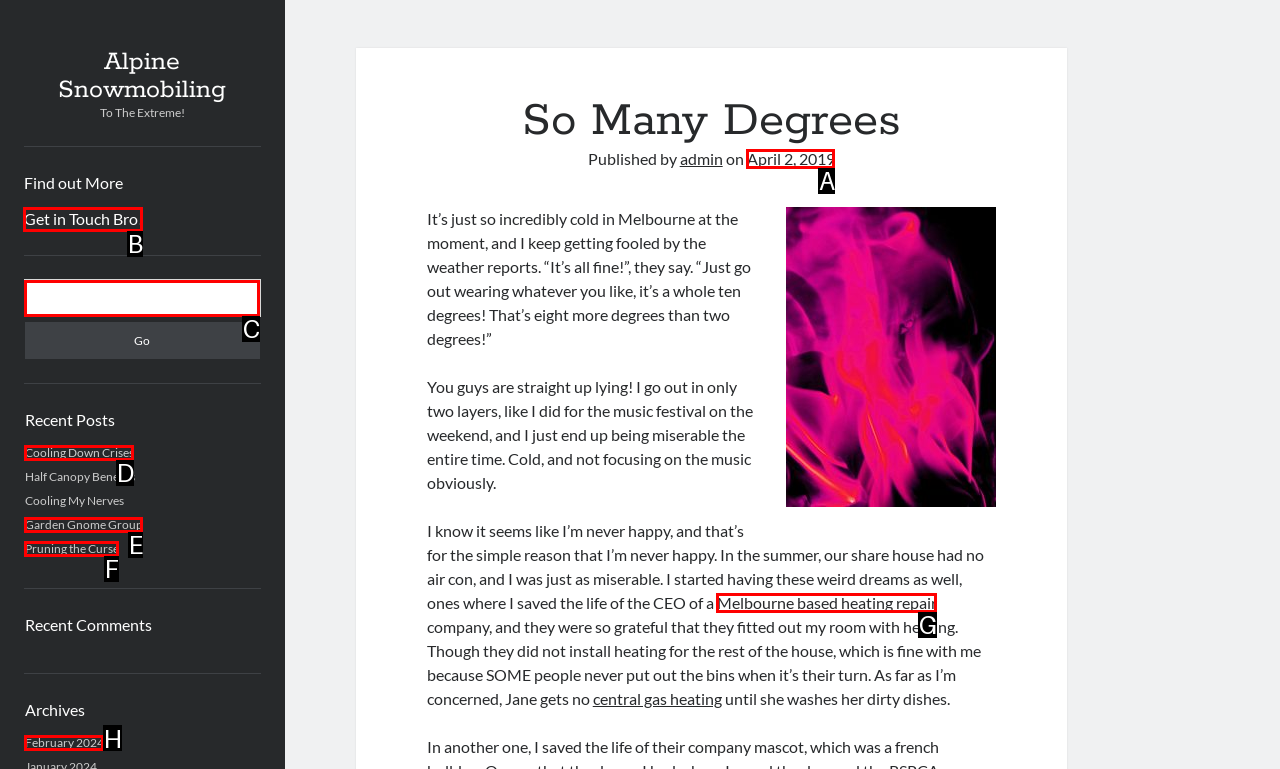Choose the HTML element that should be clicked to achieve this task: View 'February 2024' archives
Respond with the letter of the correct choice.

H